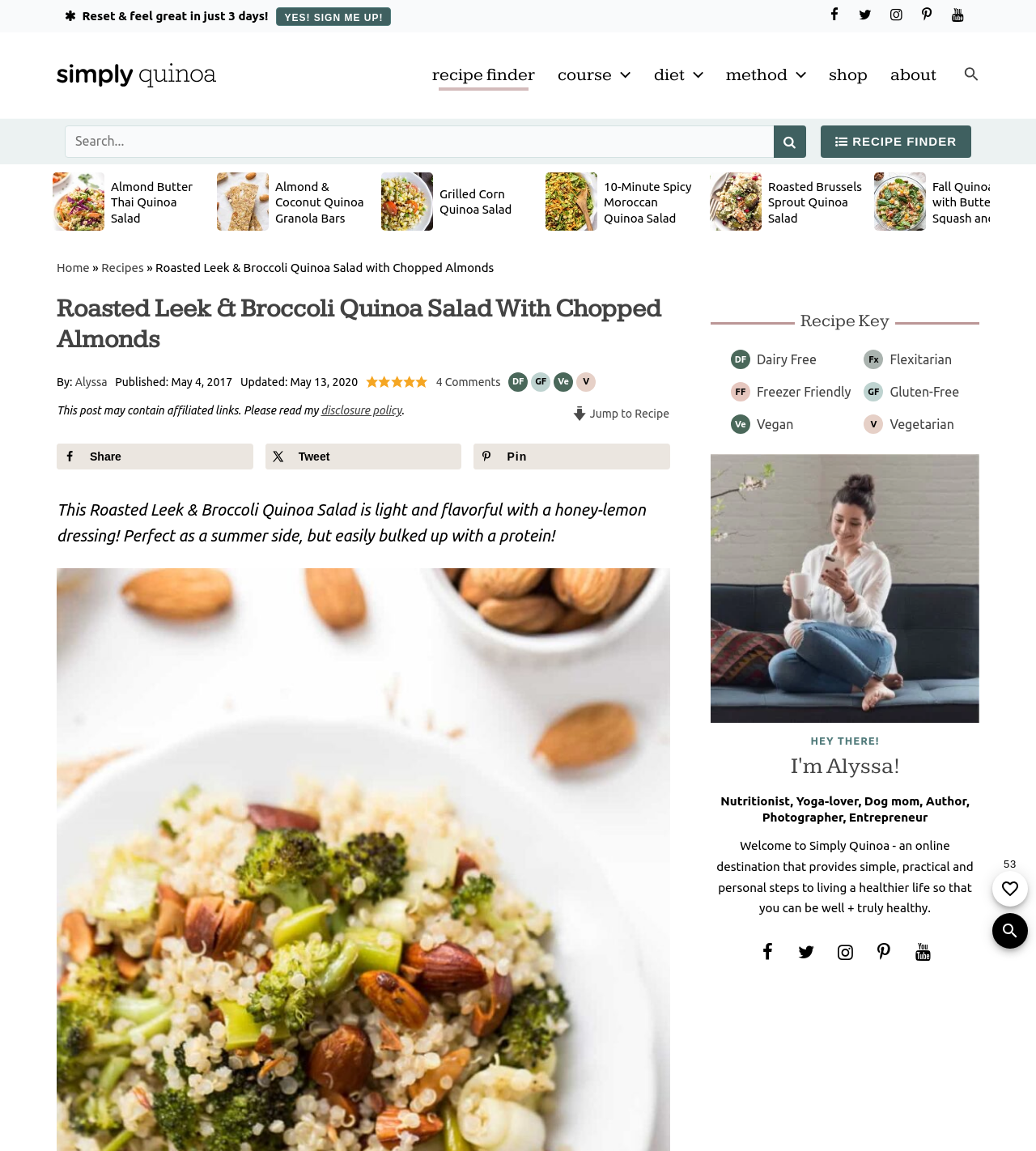Locate the bounding box coordinates of the clickable region to complete the following instruction: "Scroll left."

[0.054, 0.164, 0.079, 0.186]